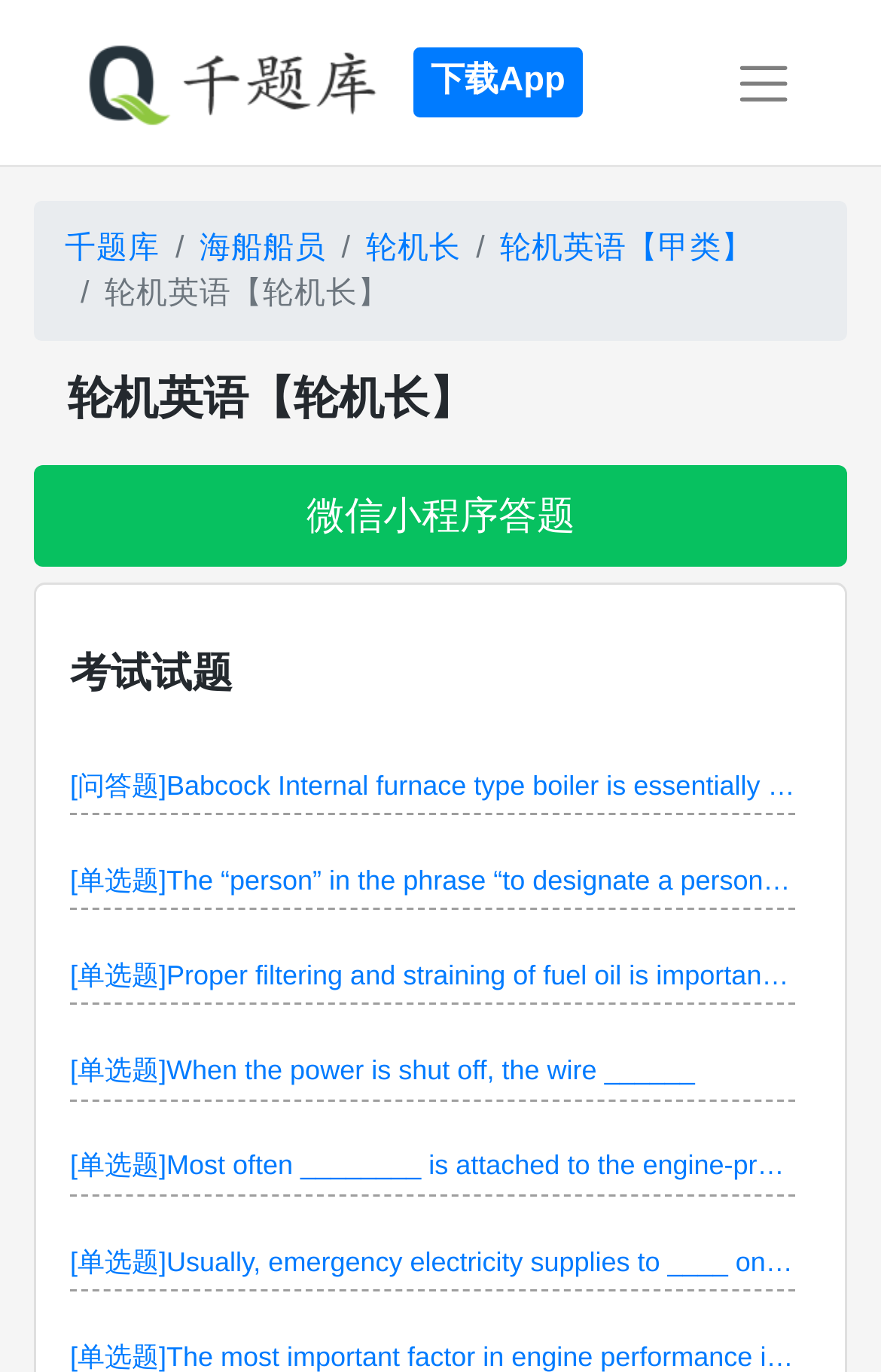Provide the bounding box coordinates for the area that should be clicked to complete the instruction: "Click the '[问答题]Babcock Internal furnace type boiler...' link".

[0.079, 0.557, 0.903, 0.594]